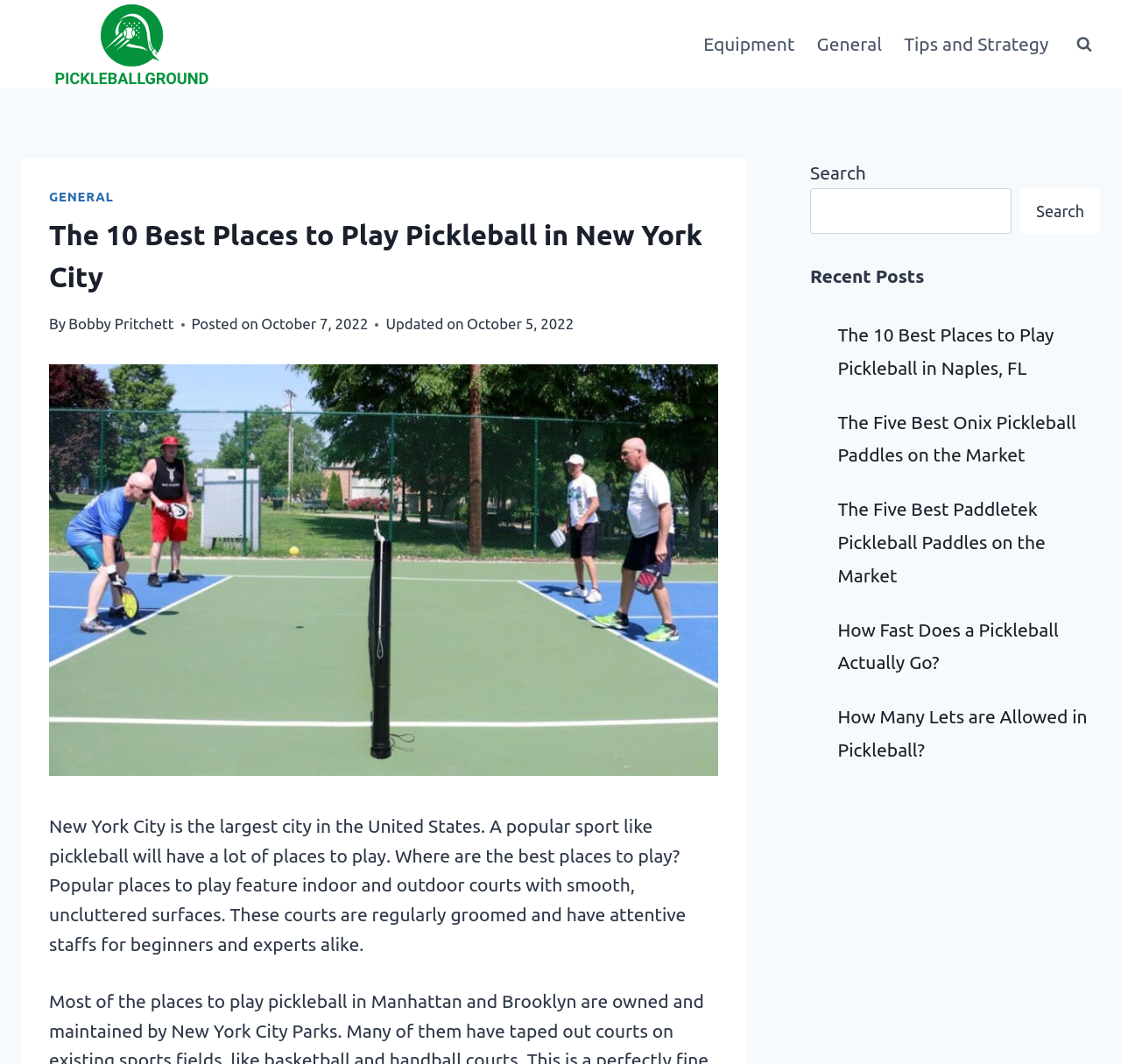Pinpoint the bounding box coordinates of the area that must be clicked to complete this instruction: "Read the article about the best places to play pickleball in Naples, FL".

[0.747, 0.305, 0.94, 0.355]